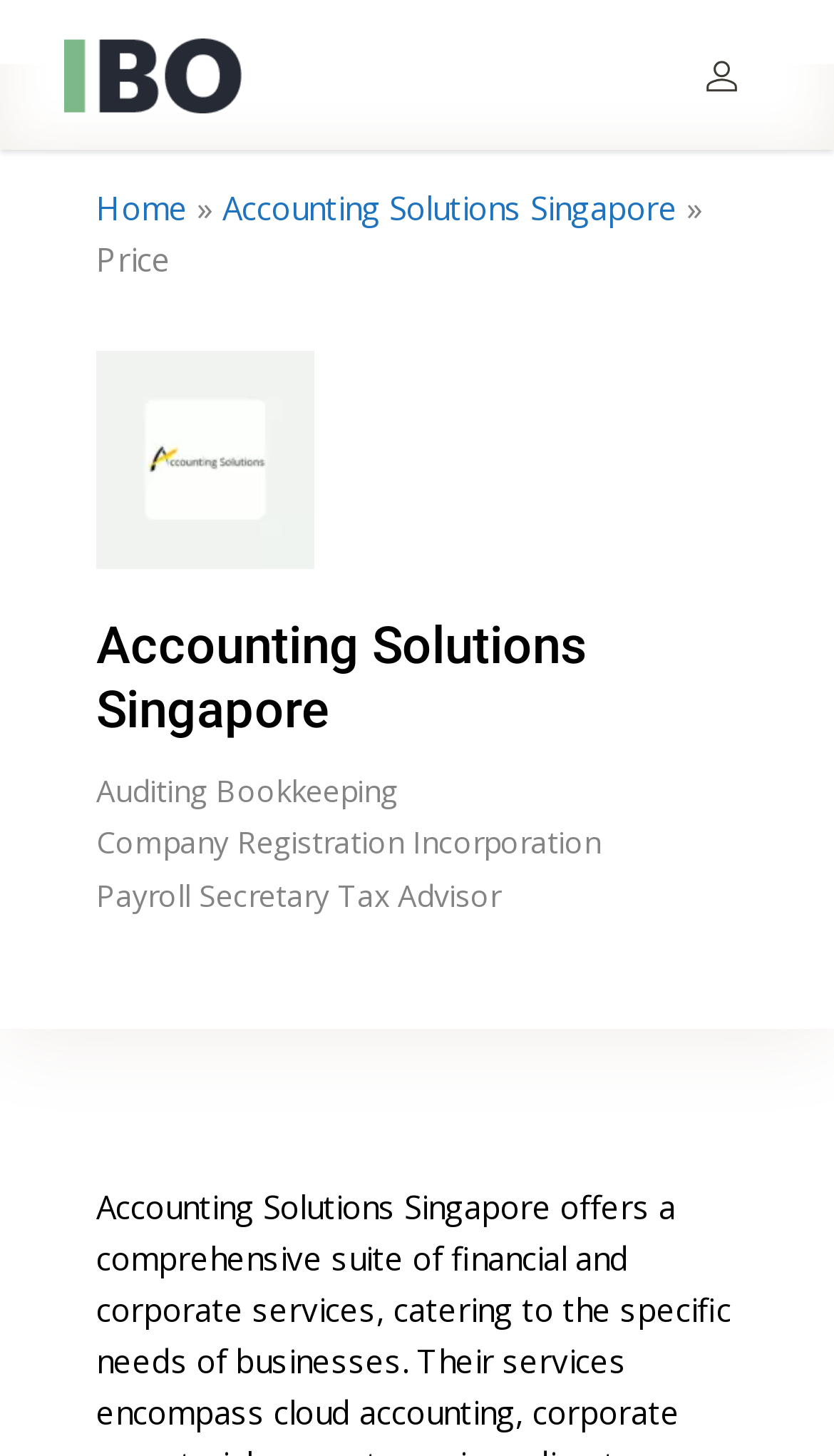Determine the bounding box coordinates of the clickable region to execute the instruction: "Explore Auditing services". The coordinates should be four float numbers between 0 and 1, denoted as [left, top, right, bottom].

[0.115, 0.527, 0.249, 0.558]